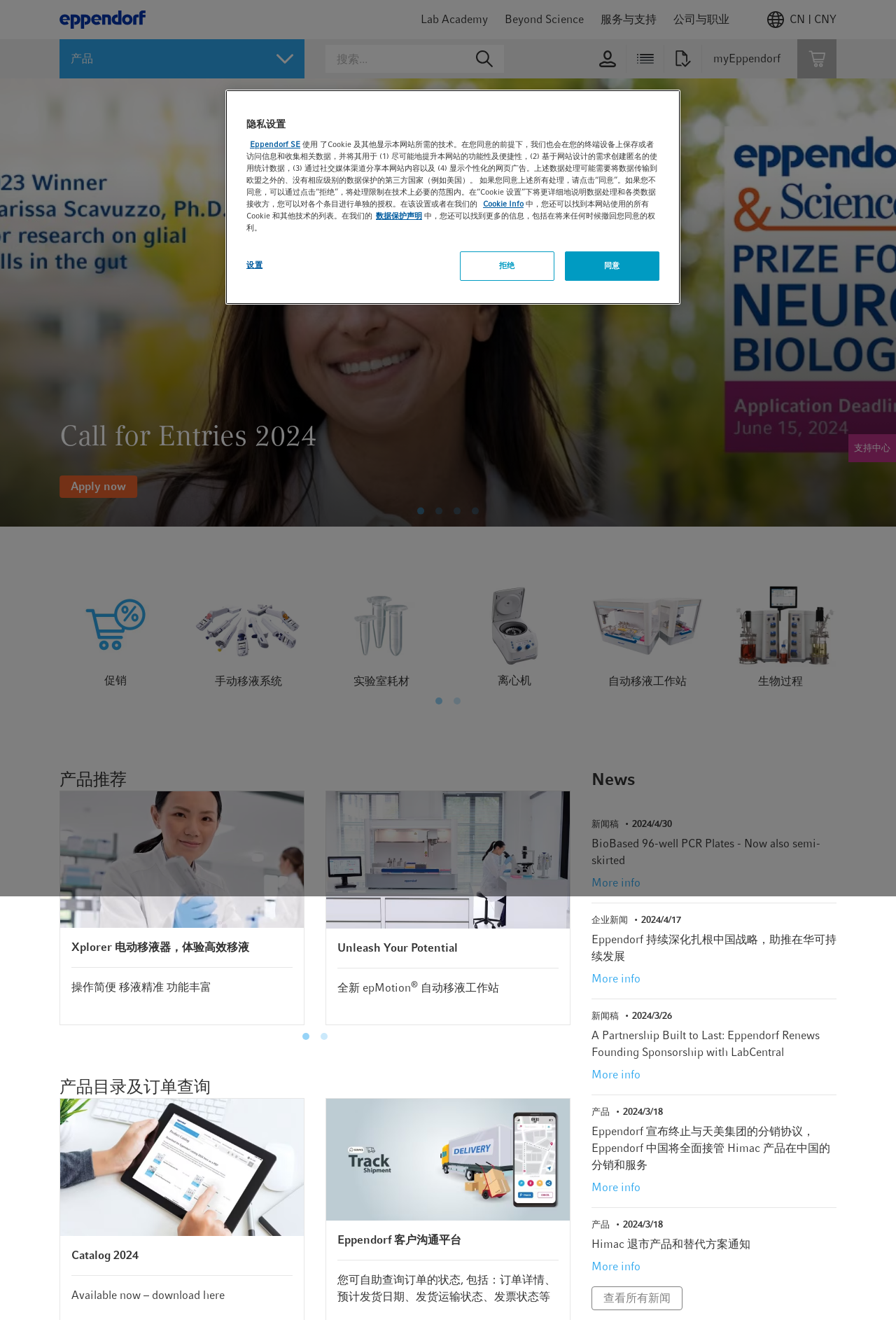What types of products are featured on the webpage?
Using the information from the image, give a concise answer in one word or a short phrase.

Laboratory equipment and consumables